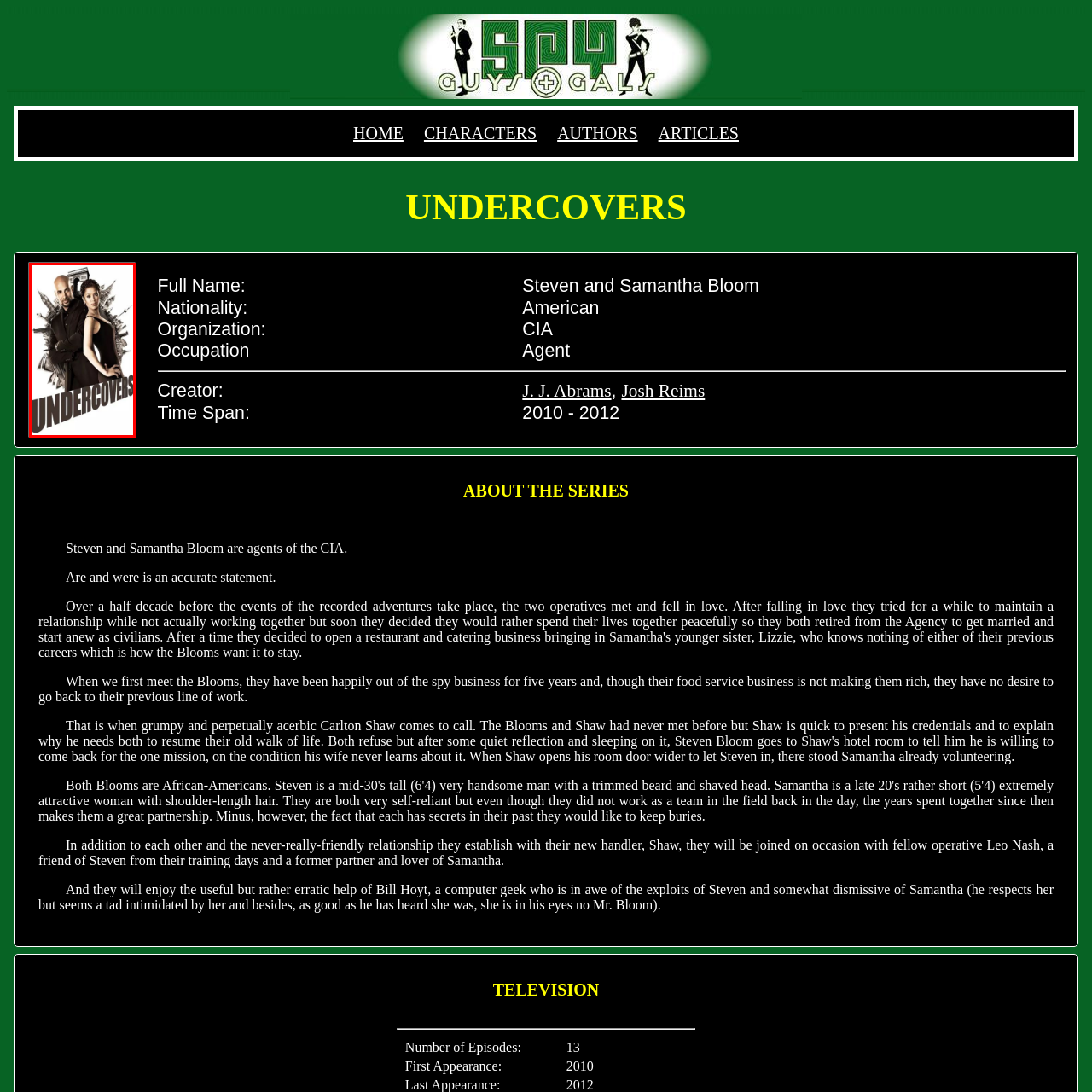Inspect the image surrounded by the red boundary and answer the following question in detail, basing your response on the visual elements of the image: 
How many years were the Blooms out of the spy business?

The series explores their dynamic relationship as they adapt to life after being out of the spy business for five years, which indicates that the Blooms were out of the spy business for five years.